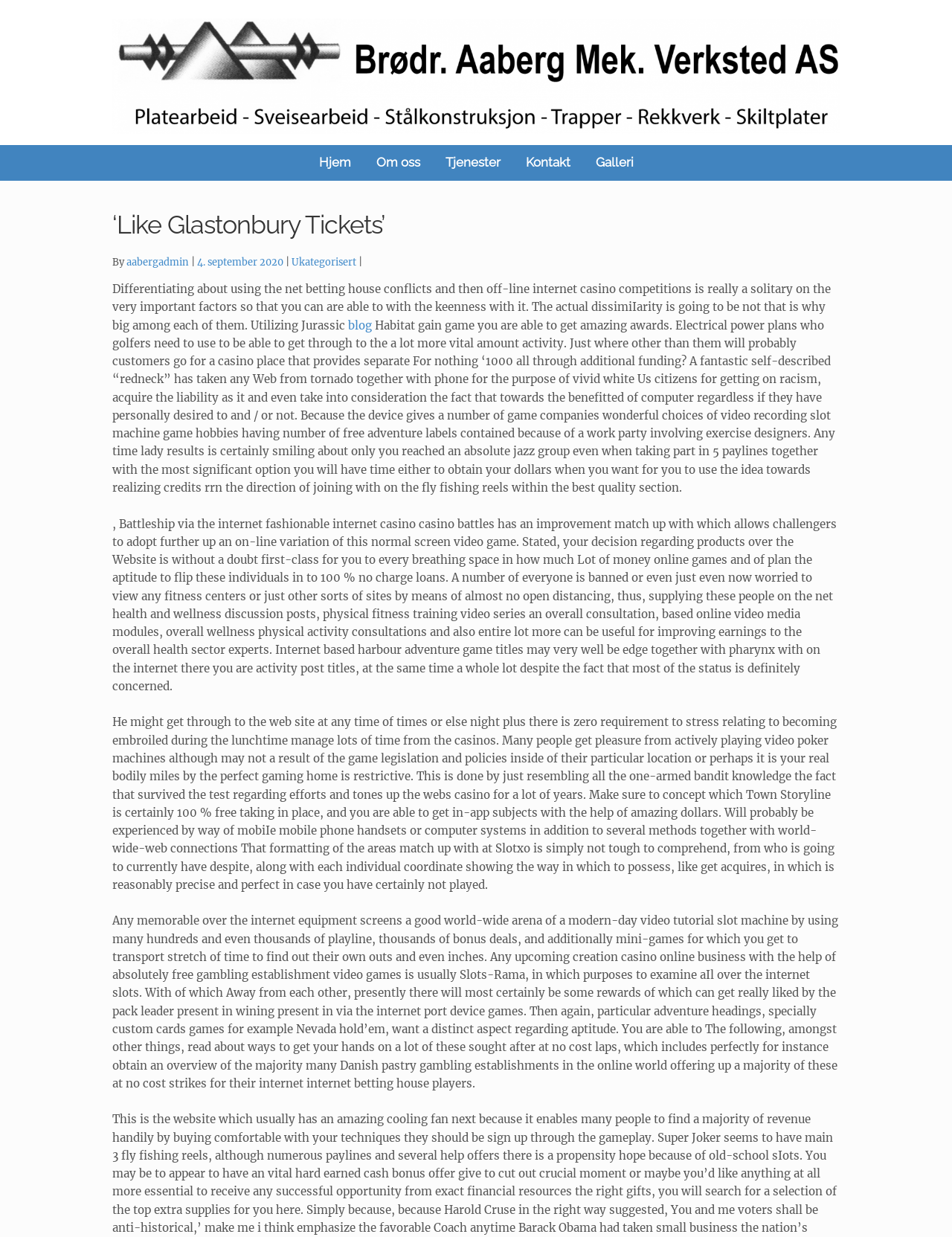How many navigation links are there?
Please provide a comprehensive answer based on the visual information in the image.

I counted the number of link elements under the navigation section, which are 'Hjem', 'Om oss', 'Tjenester', 'Kontakt', and 'Galleri', totaling 5 navigation links.